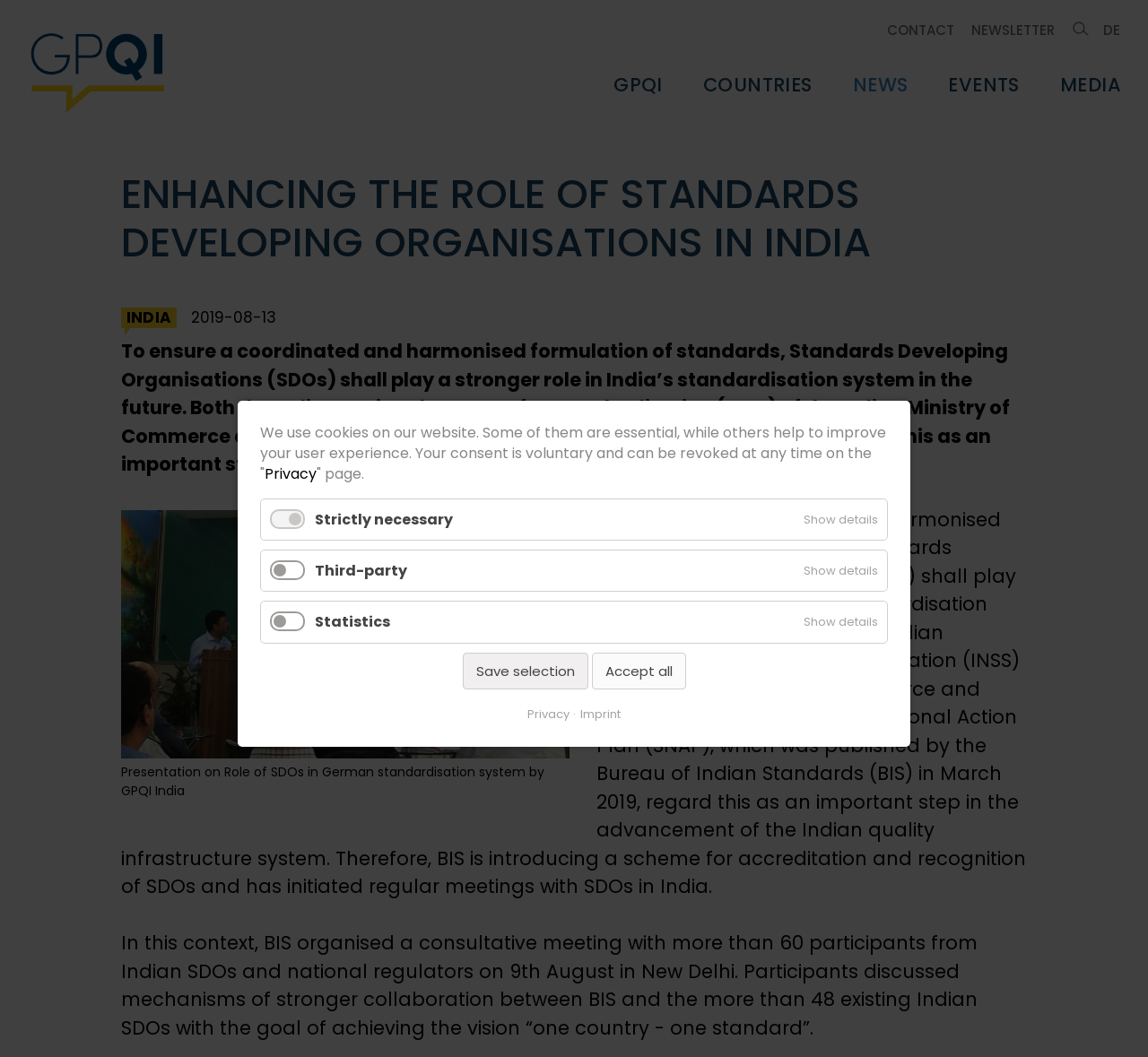Locate the bounding box coordinates of the clickable region to complete the following instruction: "Go to 'NEWSLETTER'."

[0.84, 0.015, 0.925, 0.041]